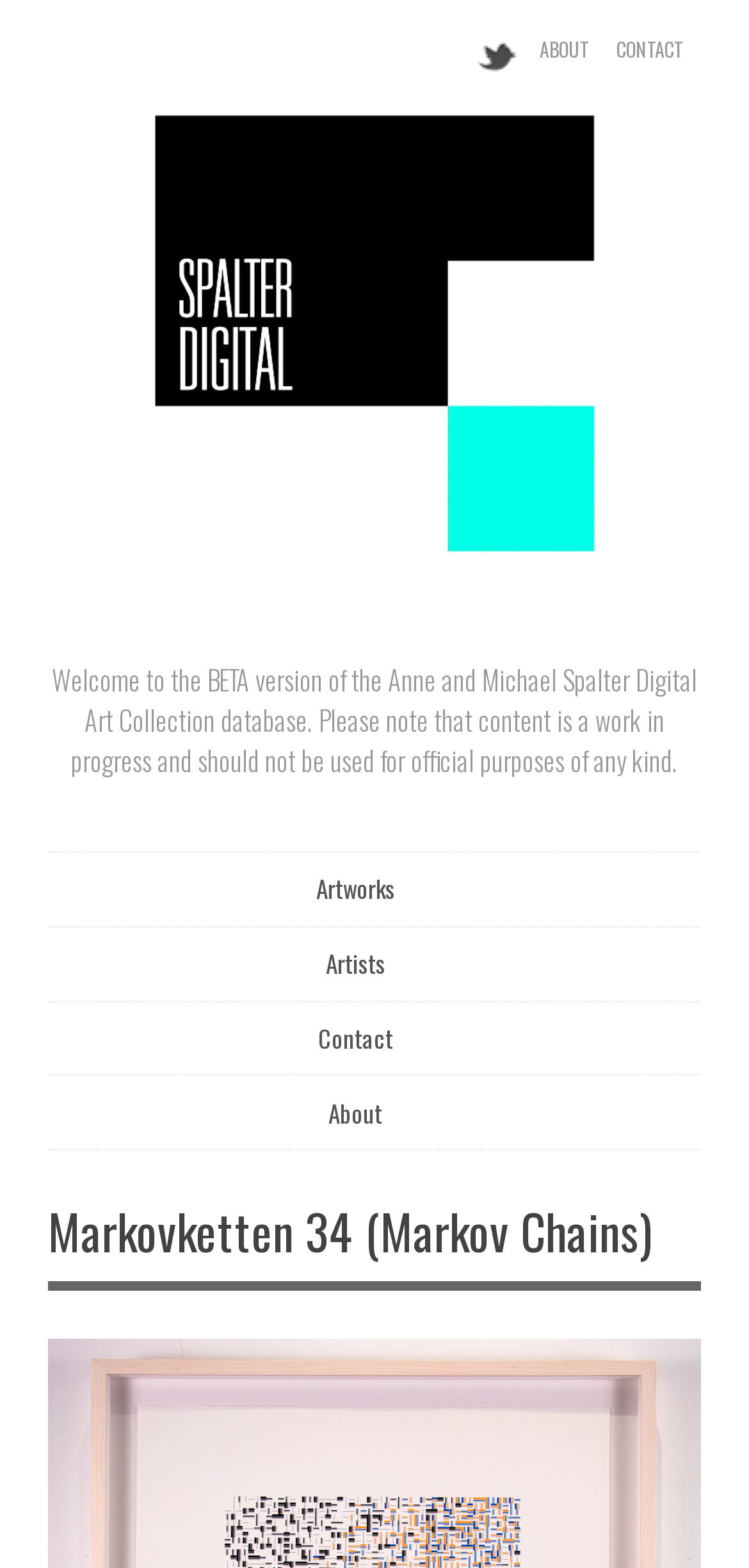Identify the bounding box coordinates of the section that should be clicked to achieve the task described: "visit twitter".

[0.638, 0.021, 0.695, 0.048]